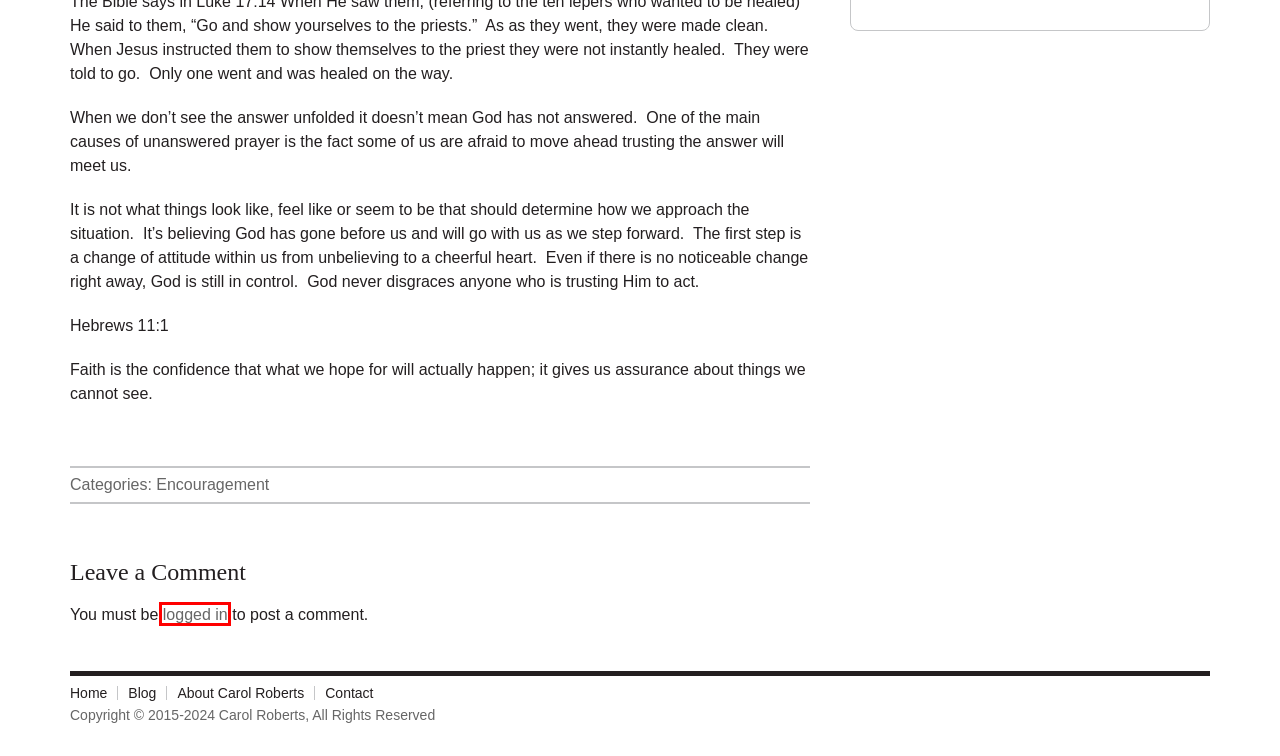You have a screenshot showing a webpage with a red bounding box around a UI element. Choose the webpage description that best matches the new page after clicking the highlighted element. Here are the options:
A. My Quiet Meditation - by Carol Roberts
B. Friendship Archives - My Quiet Meditation
C. About Carol Roberts - My Quiet Meditation
D. Log In ‹ My Quiet Meditation — WordPress
E. Good Morning Billy - My Quiet Meditation
F. Encouragement Archives - My Quiet Meditation
G. Love Archives - My Quiet Meditation
H. Blog - My Quiet Meditation

D